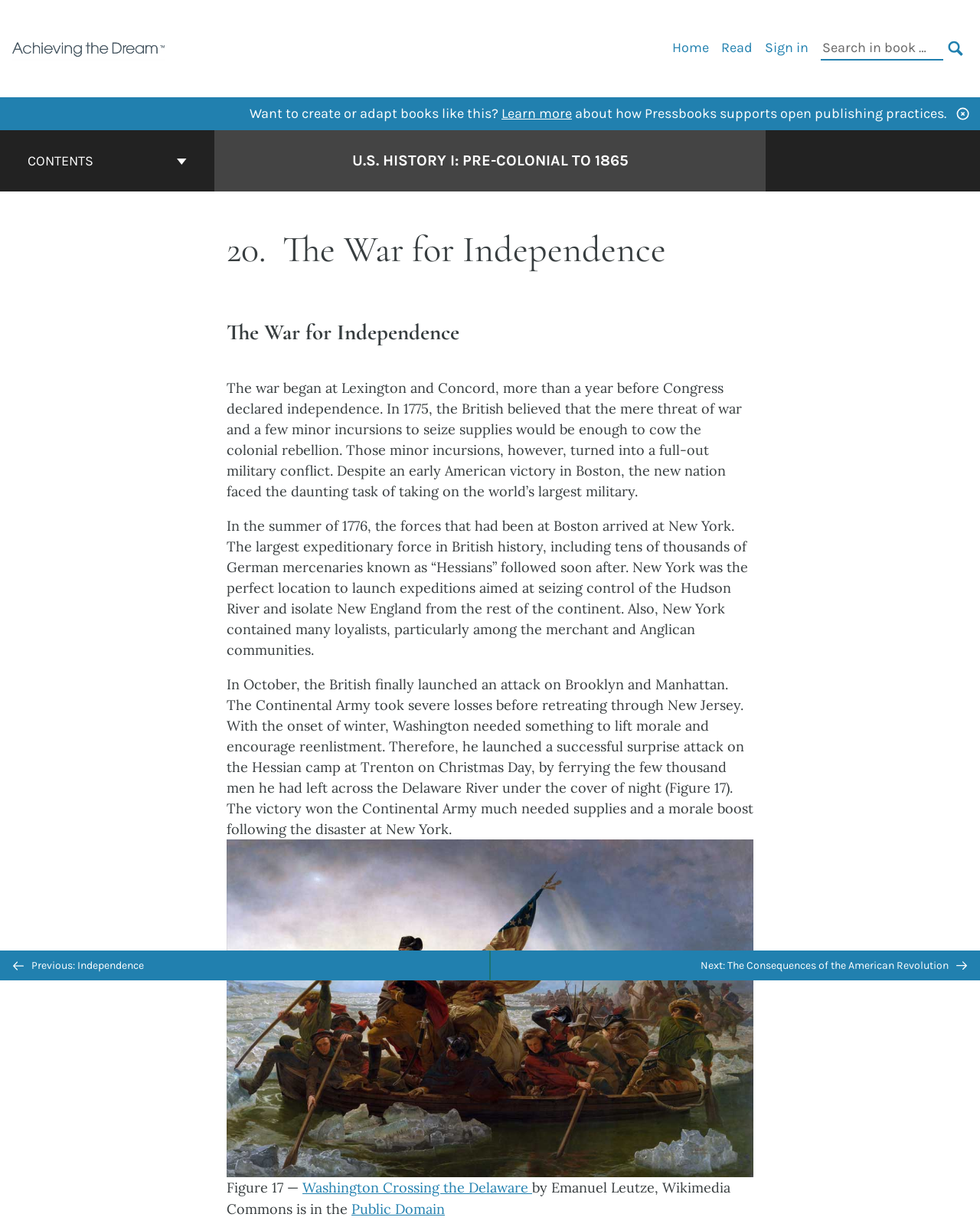Bounding box coordinates must be specified in the format (top-left x, top-left y, bottom-right x, bottom-right y). All values should be floating point numbers between 0 and 1. What are the bounding box coordinates of the UI element described as: Back to top

[0.484, 0.745, 0.516, 0.77]